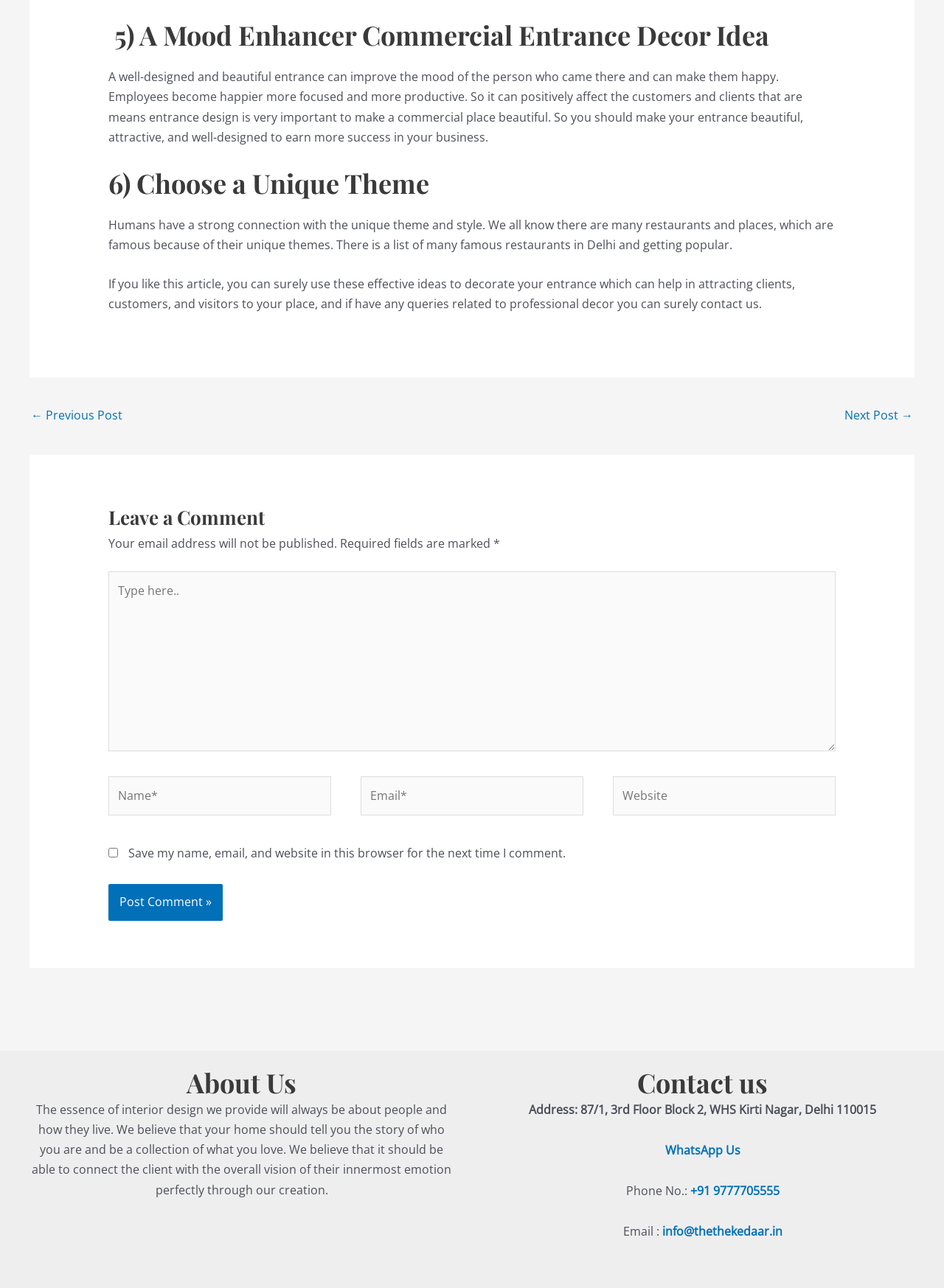Using the format (top-left x, top-left y, bottom-right x, bottom-right y), and given the element description, identify the bounding box coordinates within the screenshot: parent_node: Email* name="email" placeholder="Email*"

[0.382, 0.603, 0.618, 0.633]